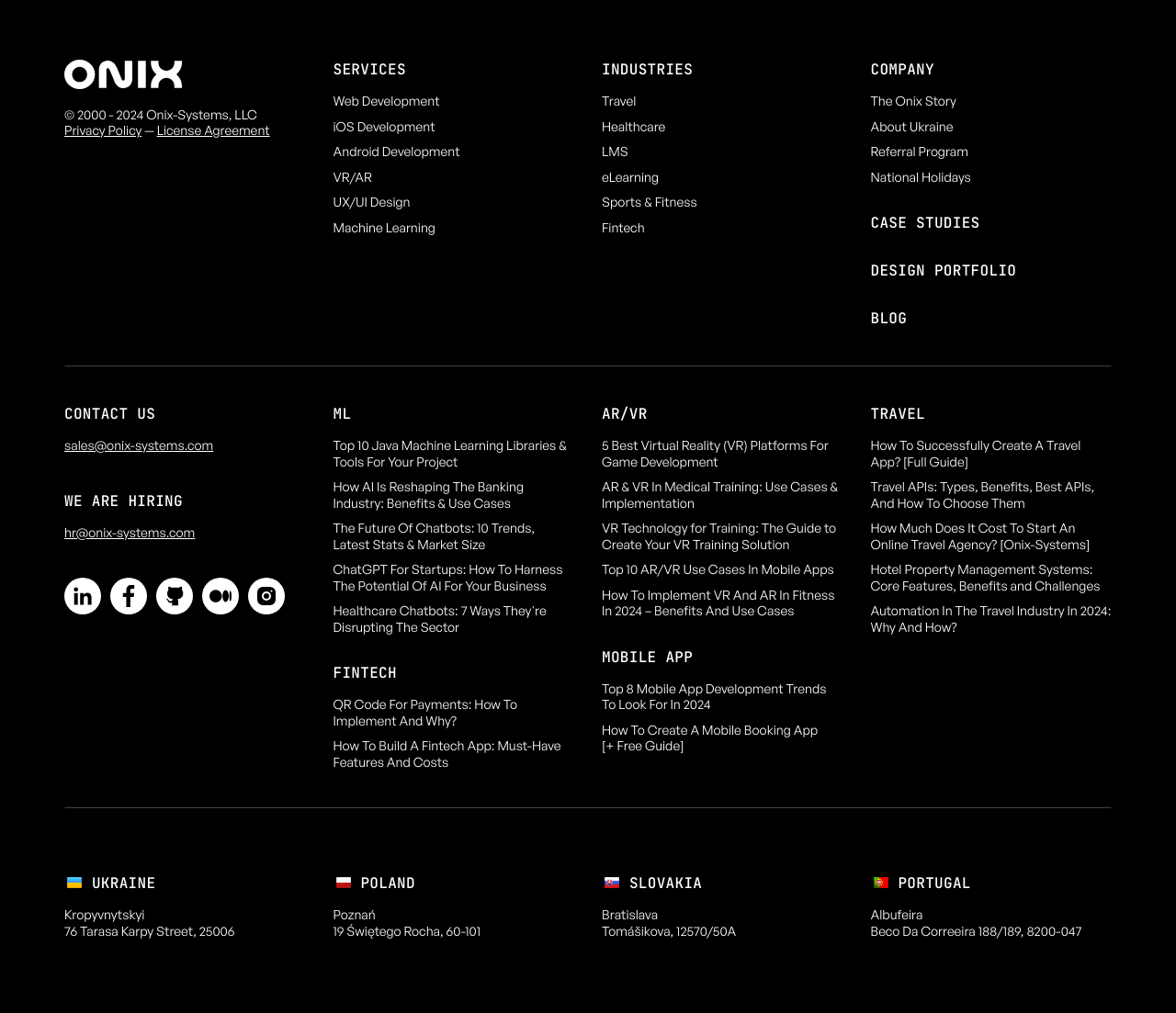What is the orientation of the menubar elements?
Based on the image, provide your answer in one word or phrase.

horizontal